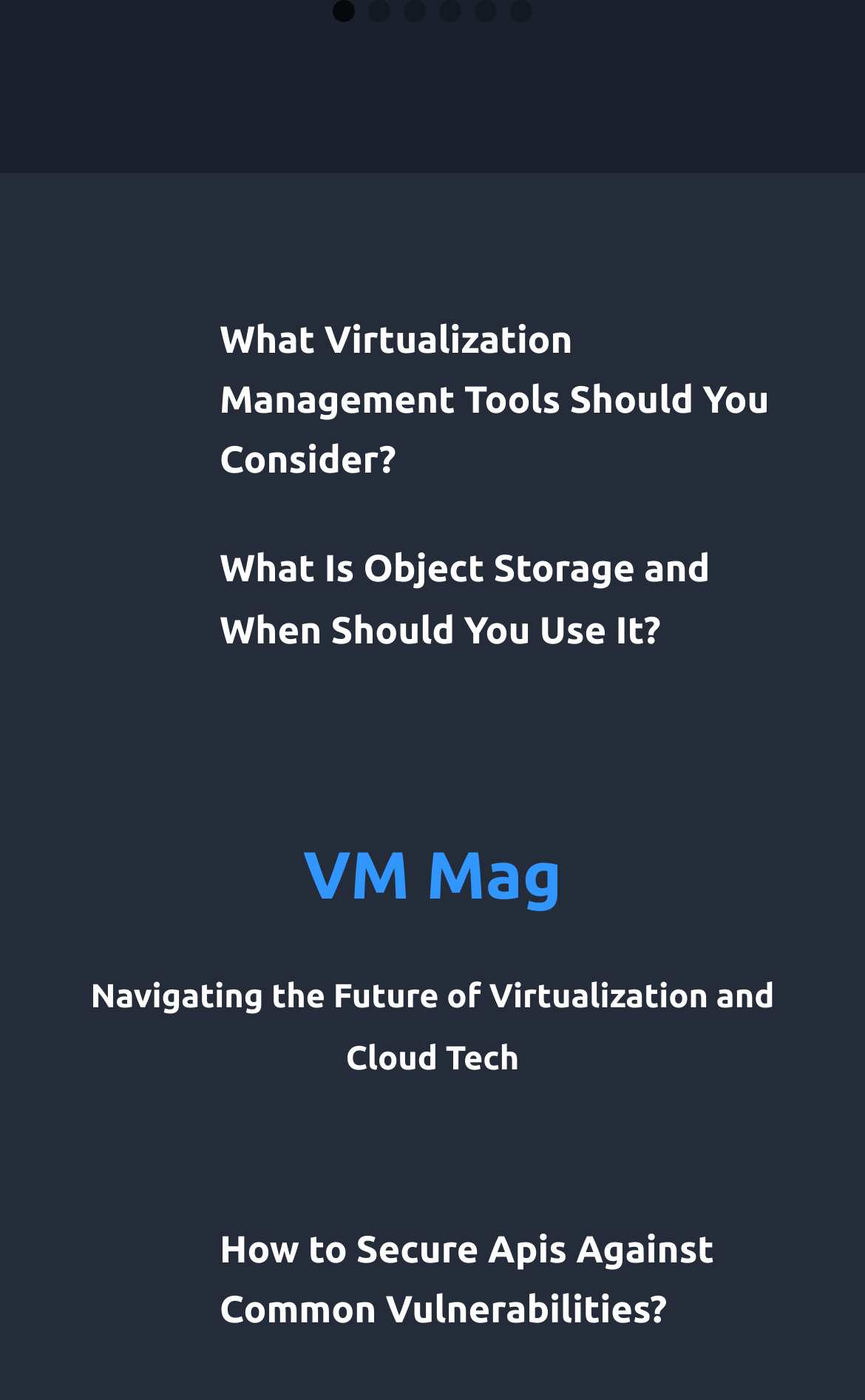Locate the bounding box coordinates of the element that needs to be clicked to carry out the instruction: "Explore 'Data Storage - img IX mining rig inside white and gray room'". The coordinates should be given as four float numbers ranging from 0 to 1, i.e., [left, top, right, bottom].

[0.062, 0.386, 0.215, 0.481]